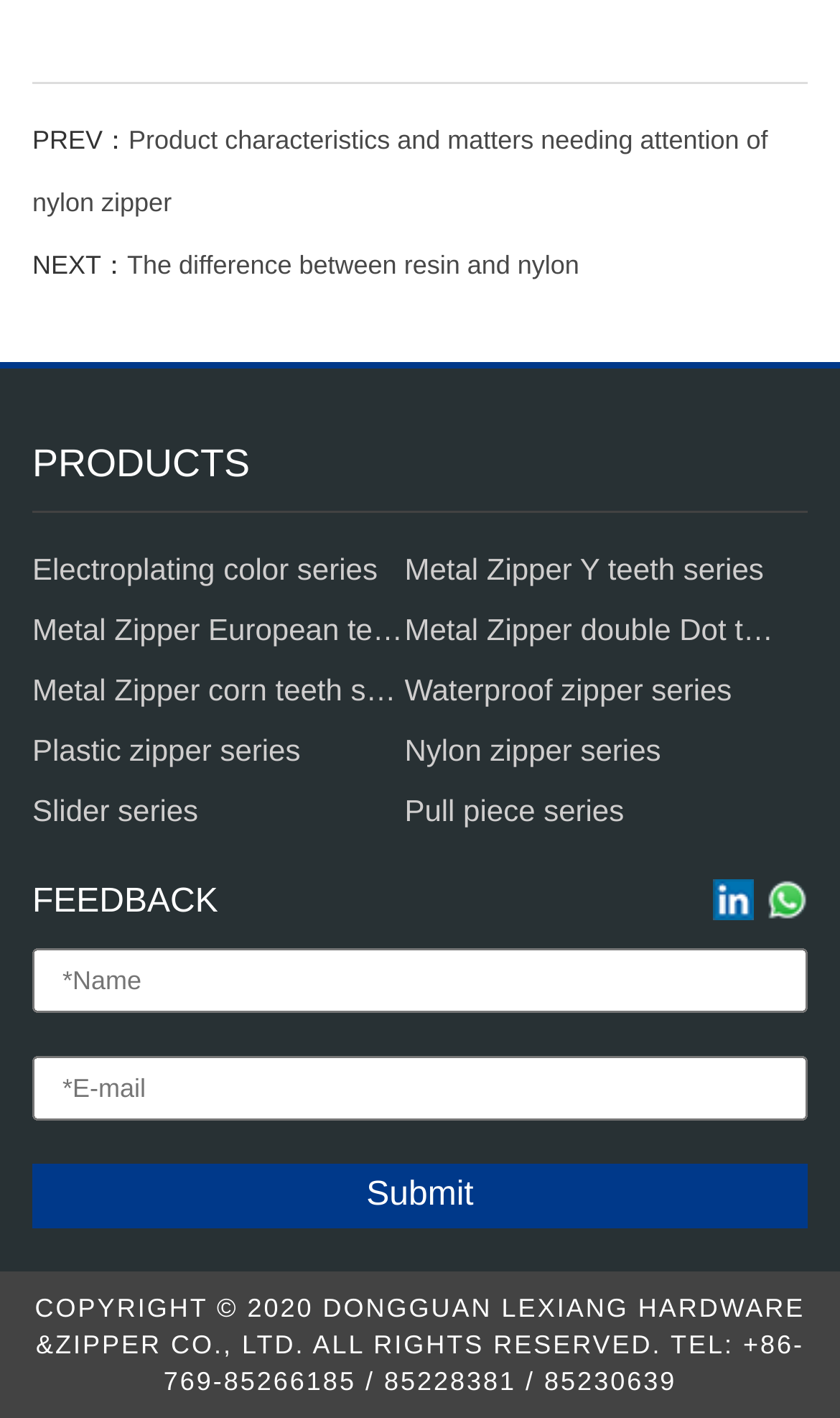Bounding box coordinates should be in the format (top-left x, top-left y, bottom-right x, bottom-right y) and all values should be floating point numbers between 0 and 1. Determine the bounding box coordinate for the UI element described as: Metal Zipper corn teeth series

[0.038, 0.465, 0.482, 0.508]